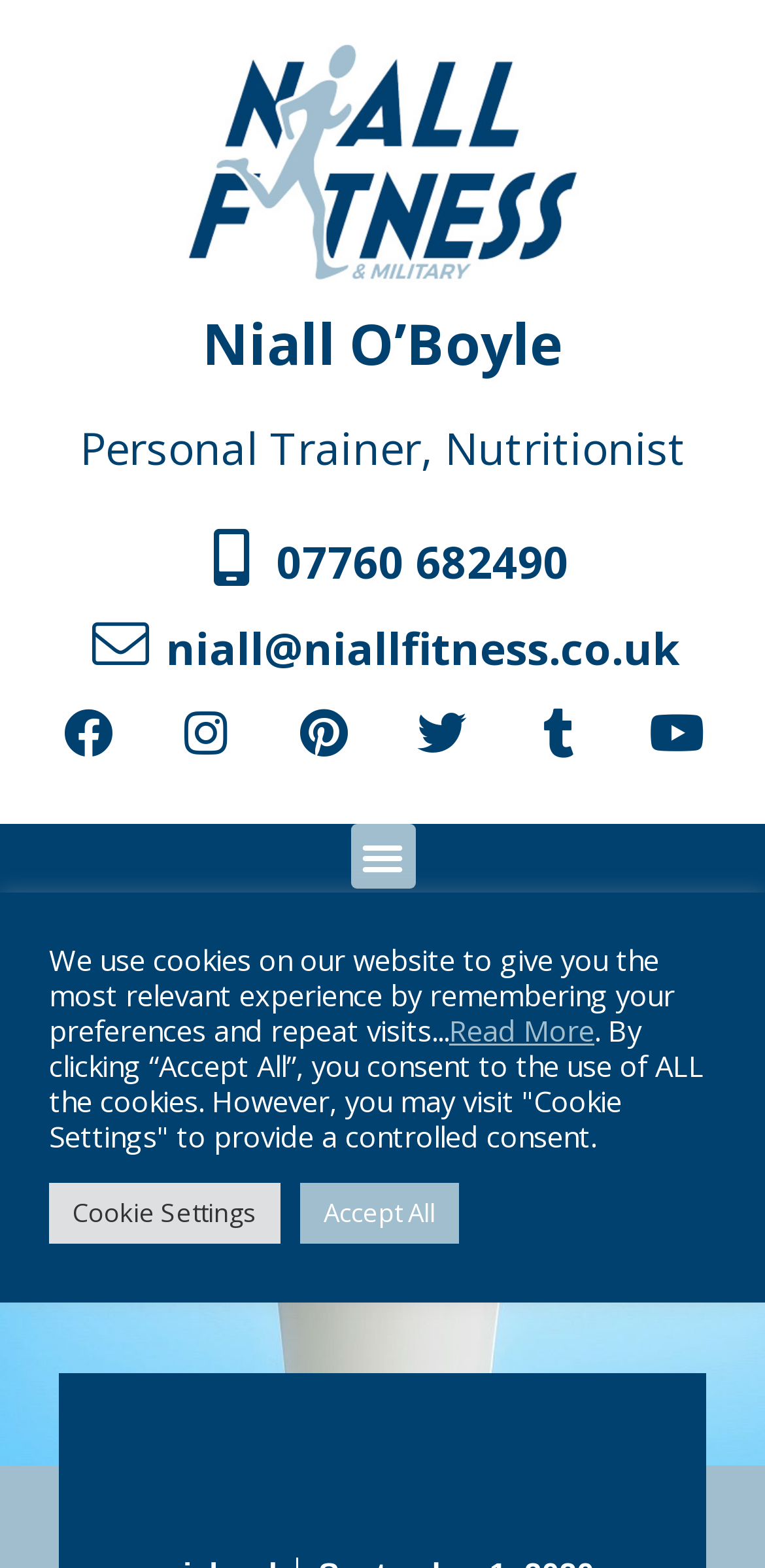Identify the bounding box coordinates of the region I need to click to complete this instruction: "toggle menu".

[0.458, 0.526, 0.542, 0.567]